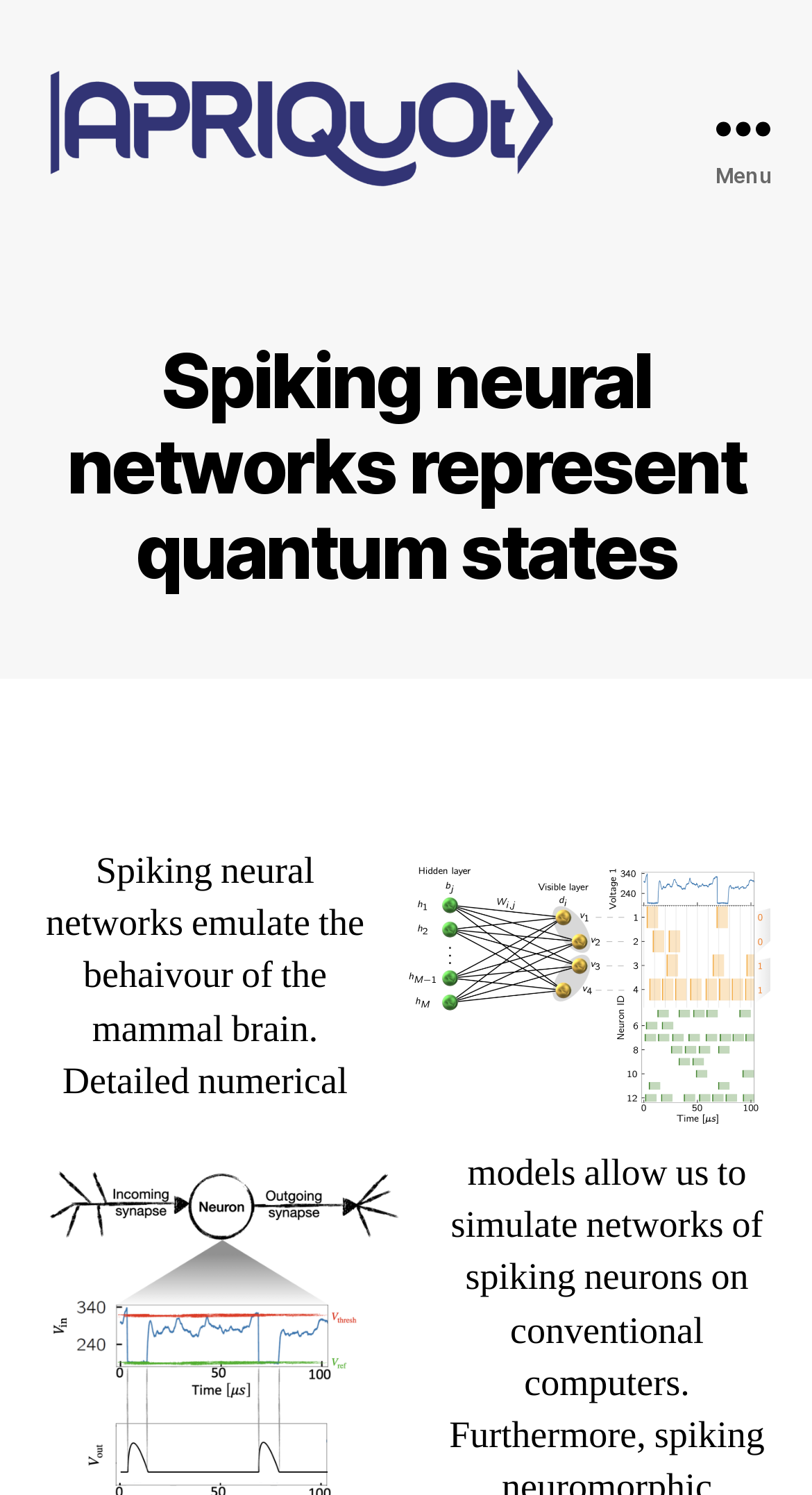Use a single word or phrase to answer the question:
What is the topic of the webpage?

Spiking neural networks